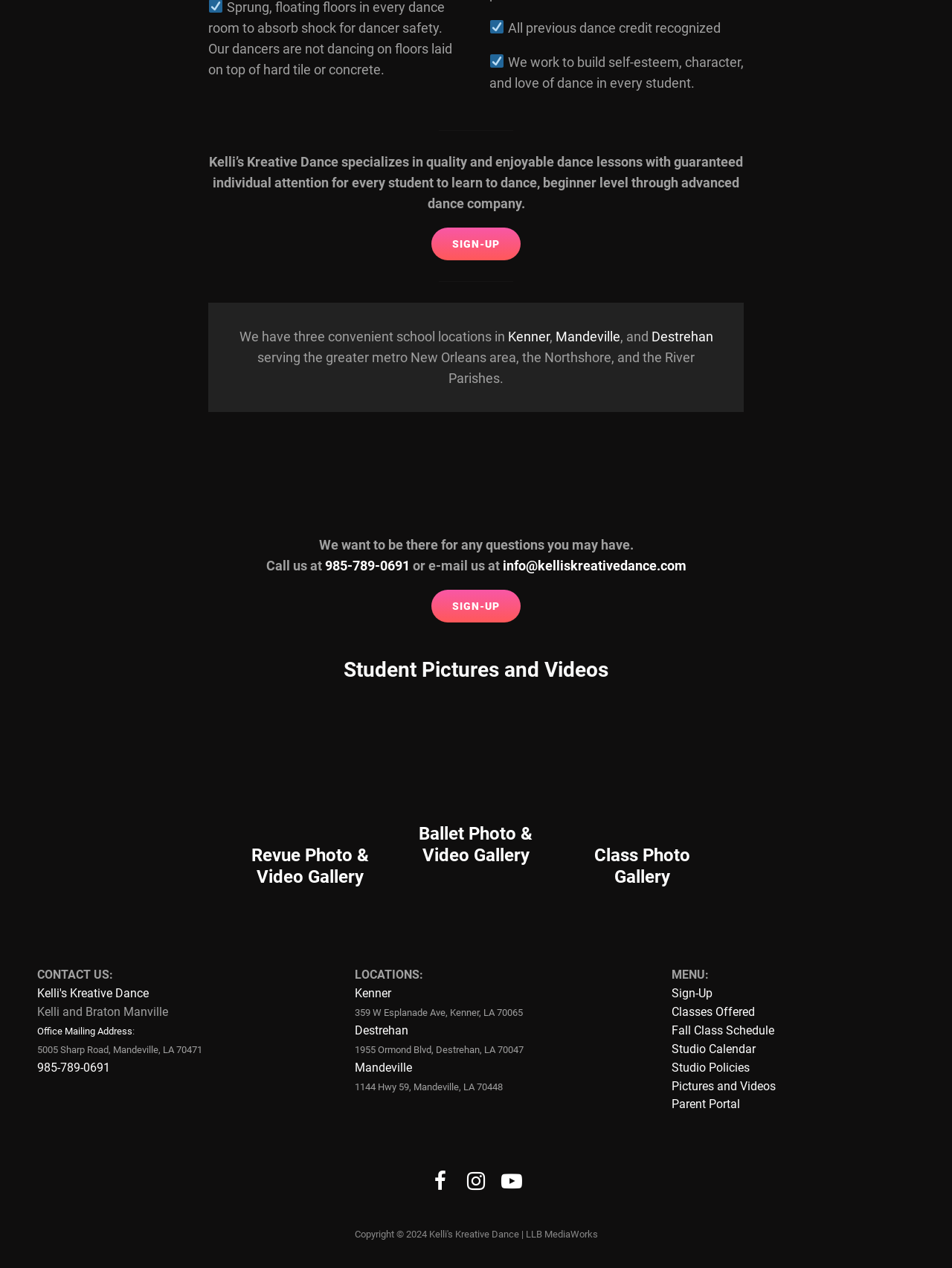Please identify the bounding box coordinates of the clickable region that I should interact with to perform the following instruction: "Contact Kelli's Kreative Dance". The coordinates should be expressed as four float numbers between 0 and 1, i.e., [left, top, right, bottom].

[0.039, 0.763, 0.119, 0.774]